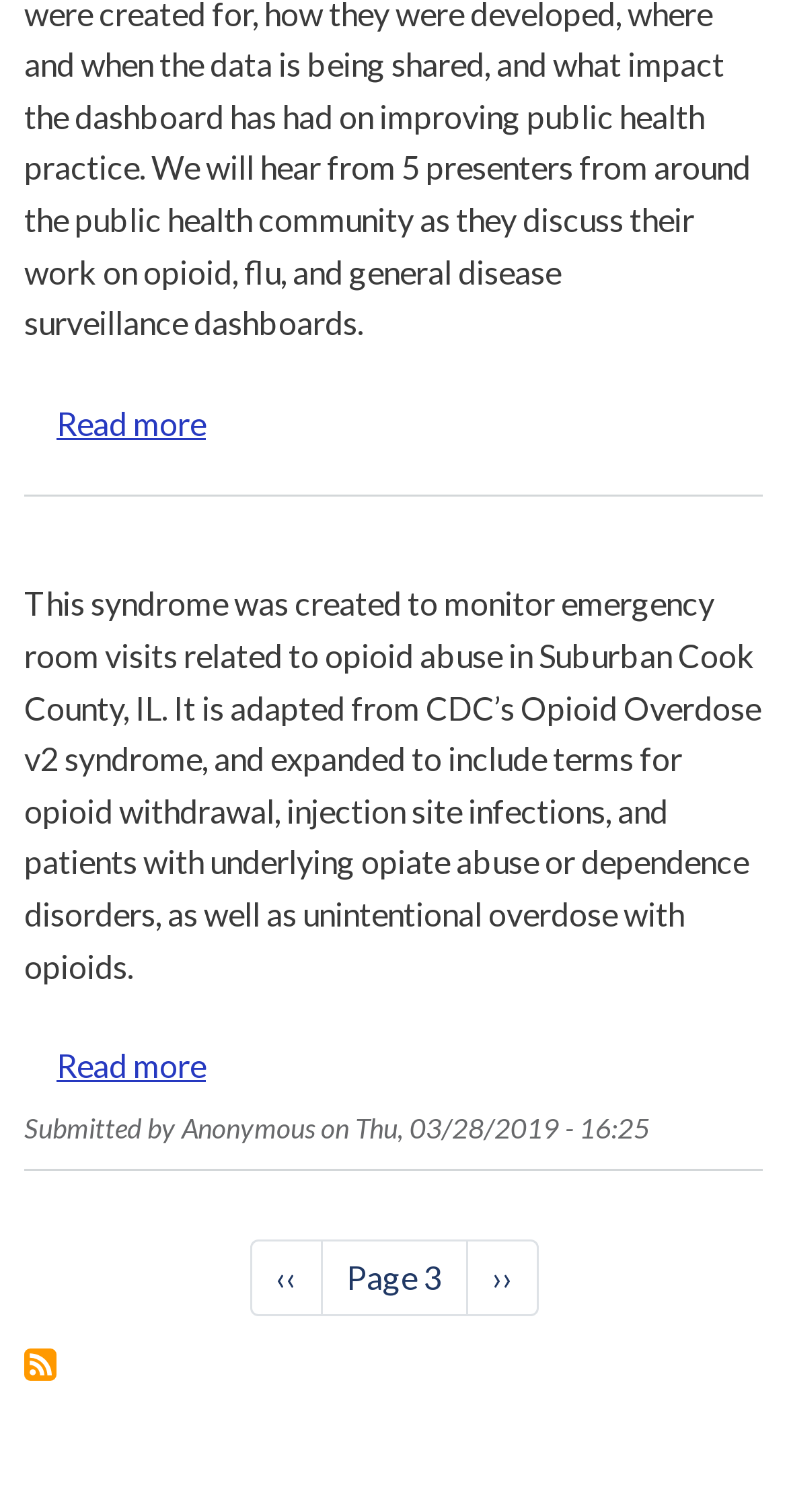Answer the question in one word or a short phrase:
What is the topic of the article?

Opioid Abuse